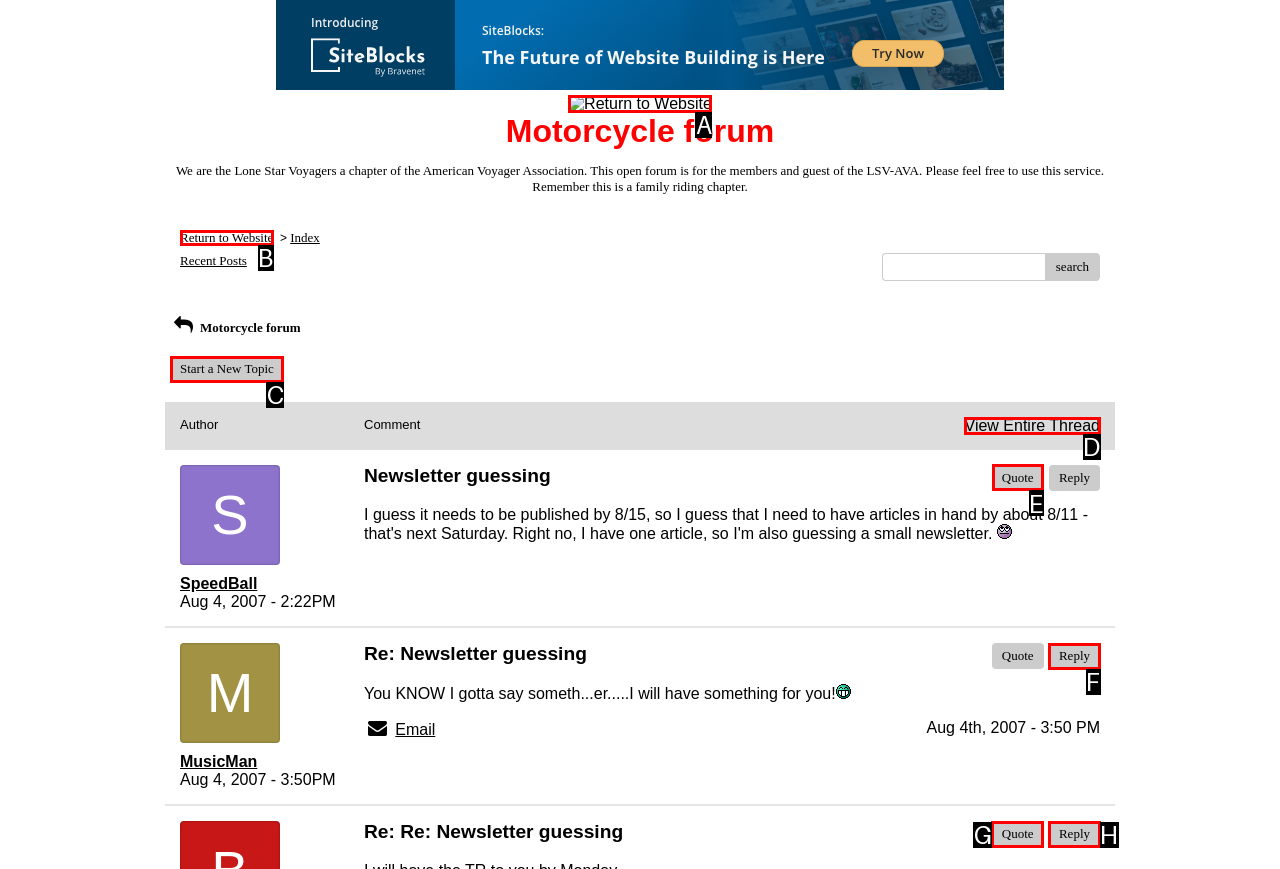Given the task: Quote a message, point out the letter of the appropriate UI element from the marked options in the screenshot.

E